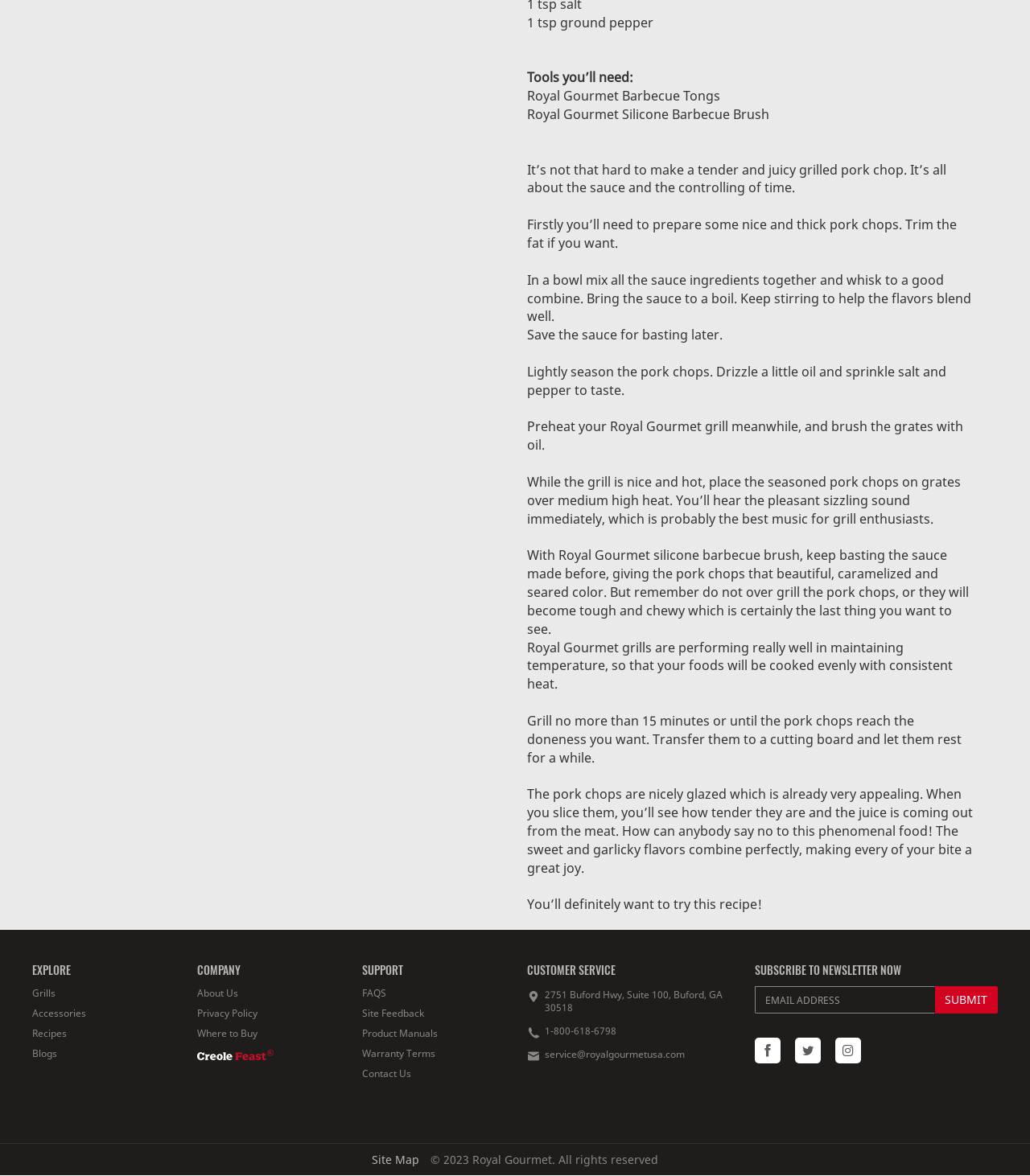What brand of grill is recommended?
Using the image as a reference, answer the question with a short word or phrase.

Royal Gourmet